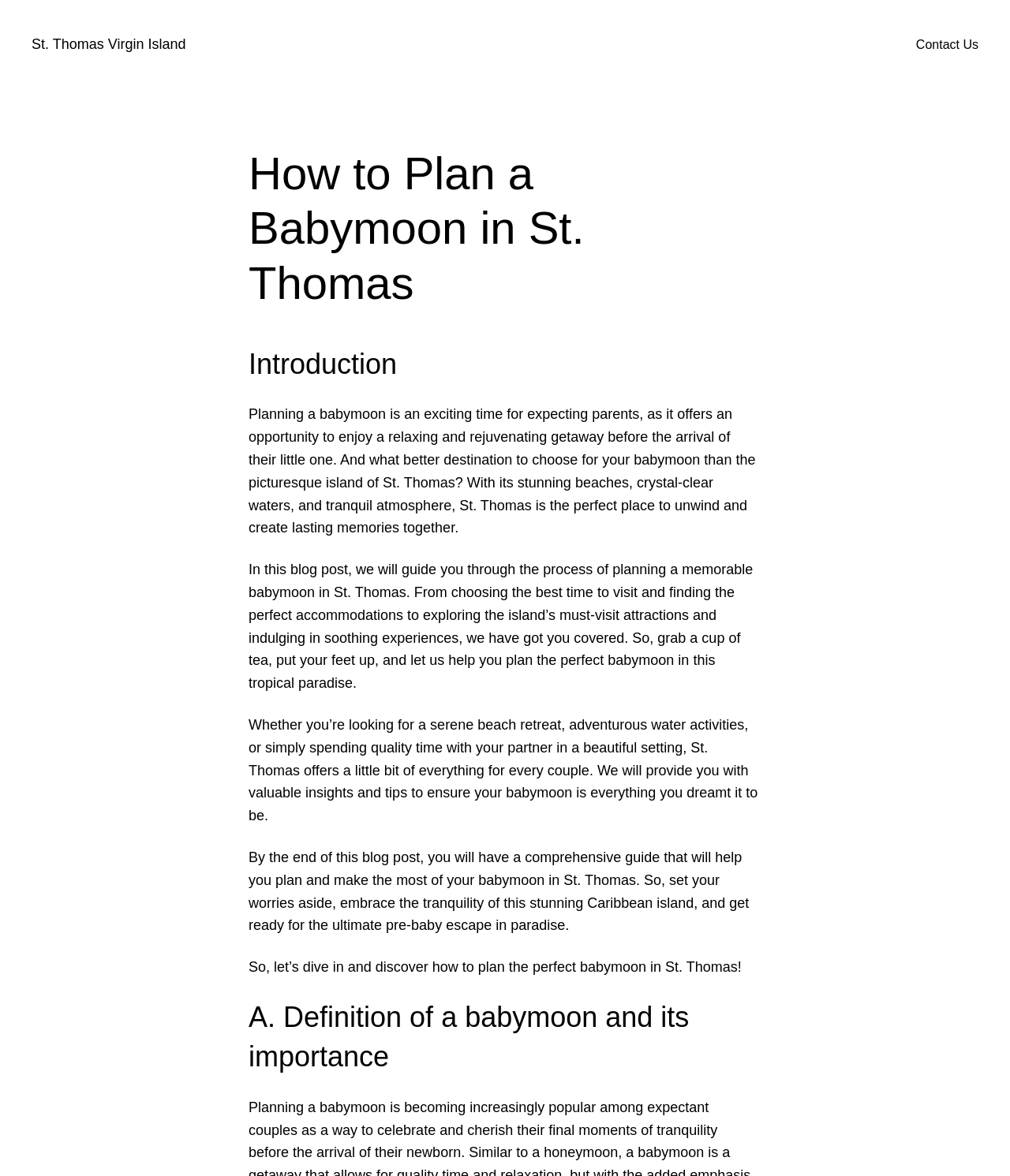Using the details in the image, give a detailed response to the question below:
What does the blog post guide readers through?

The blog post guides readers through the process of planning a memorable babymoon in St. Thomas, covering topics such as choosing the best time to visit, finding the perfect accommodations, exploring the island's attractions, and indulging in soothing experiences.